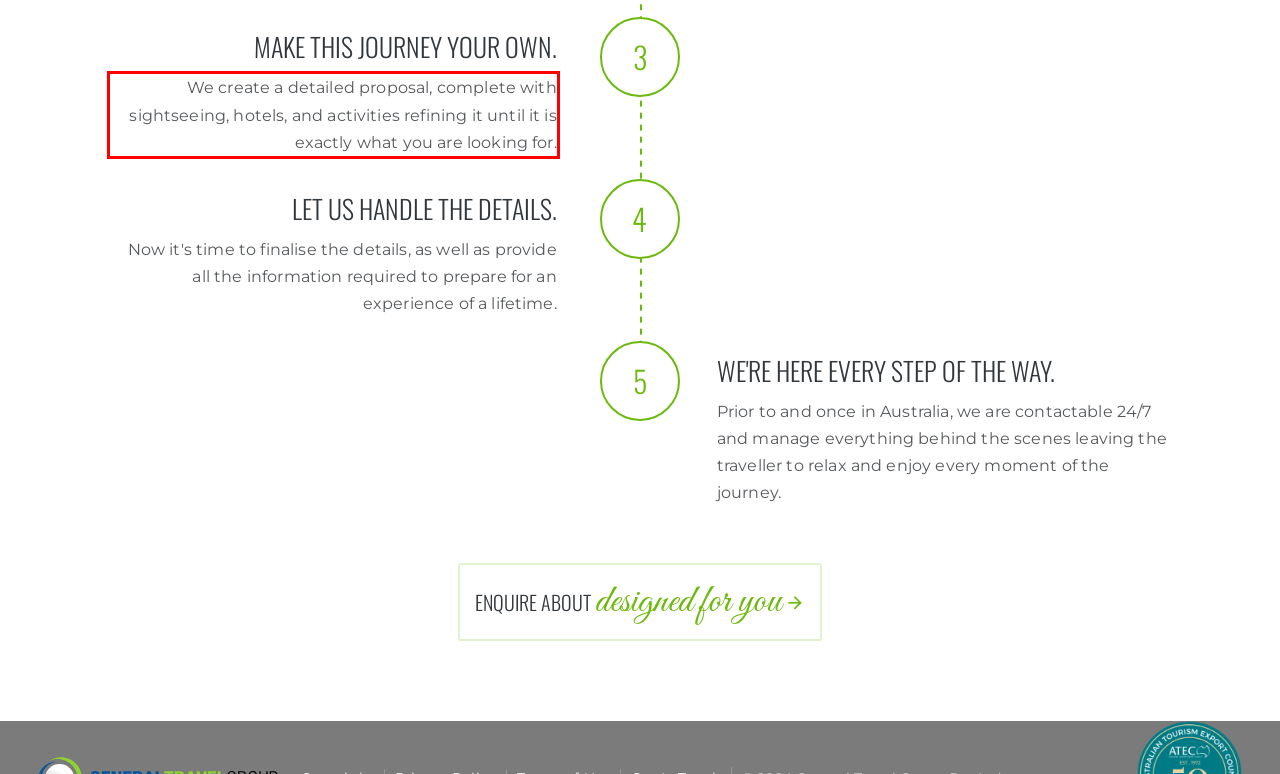With the given screenshot of a webpage, locate the red rectangle bounding box and extract the text content using OCR.

We create a detailed proposal, complete with sightseeing, hotels, and activities refining it until it is exactly what you are looking for.